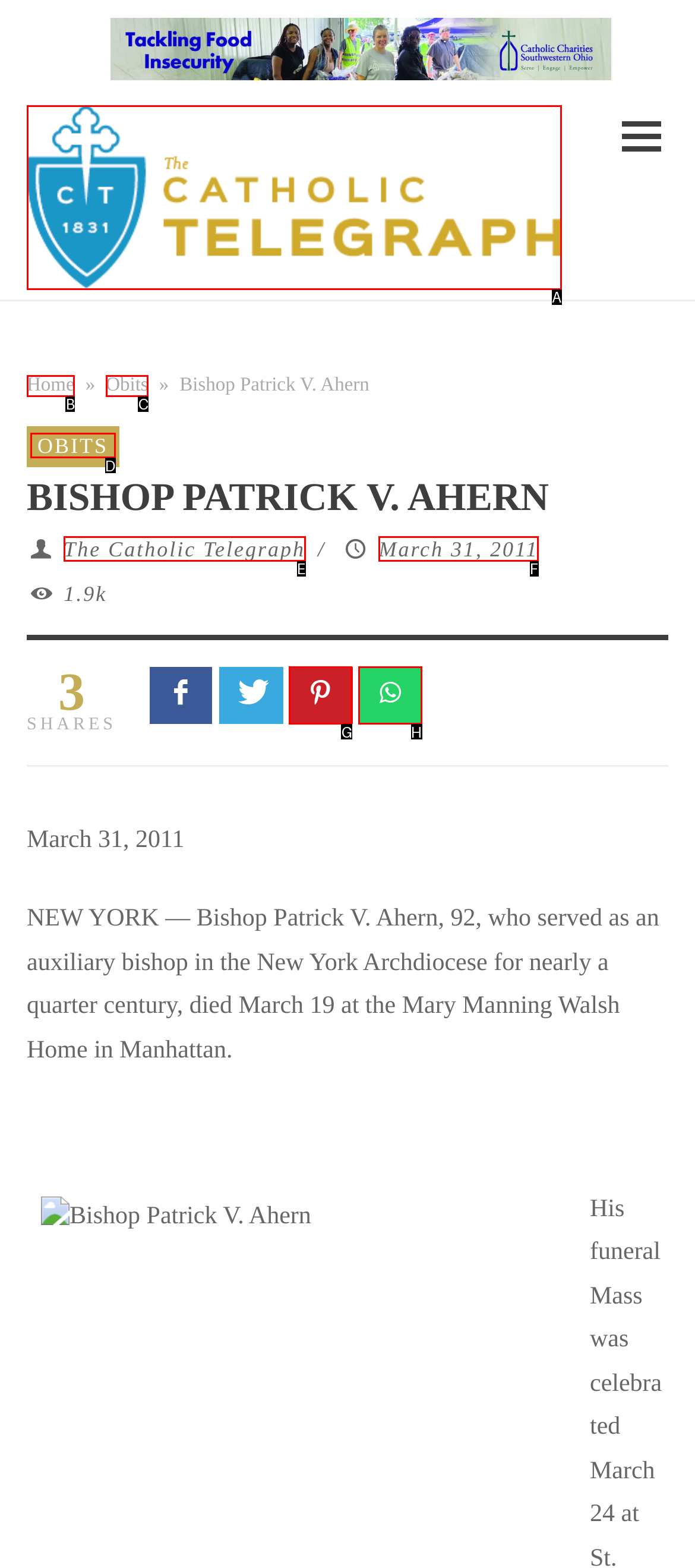Match the description: alt="Catholic Telegraph" to the correct HTML element. Provide the letter of your choice from the given options.

A